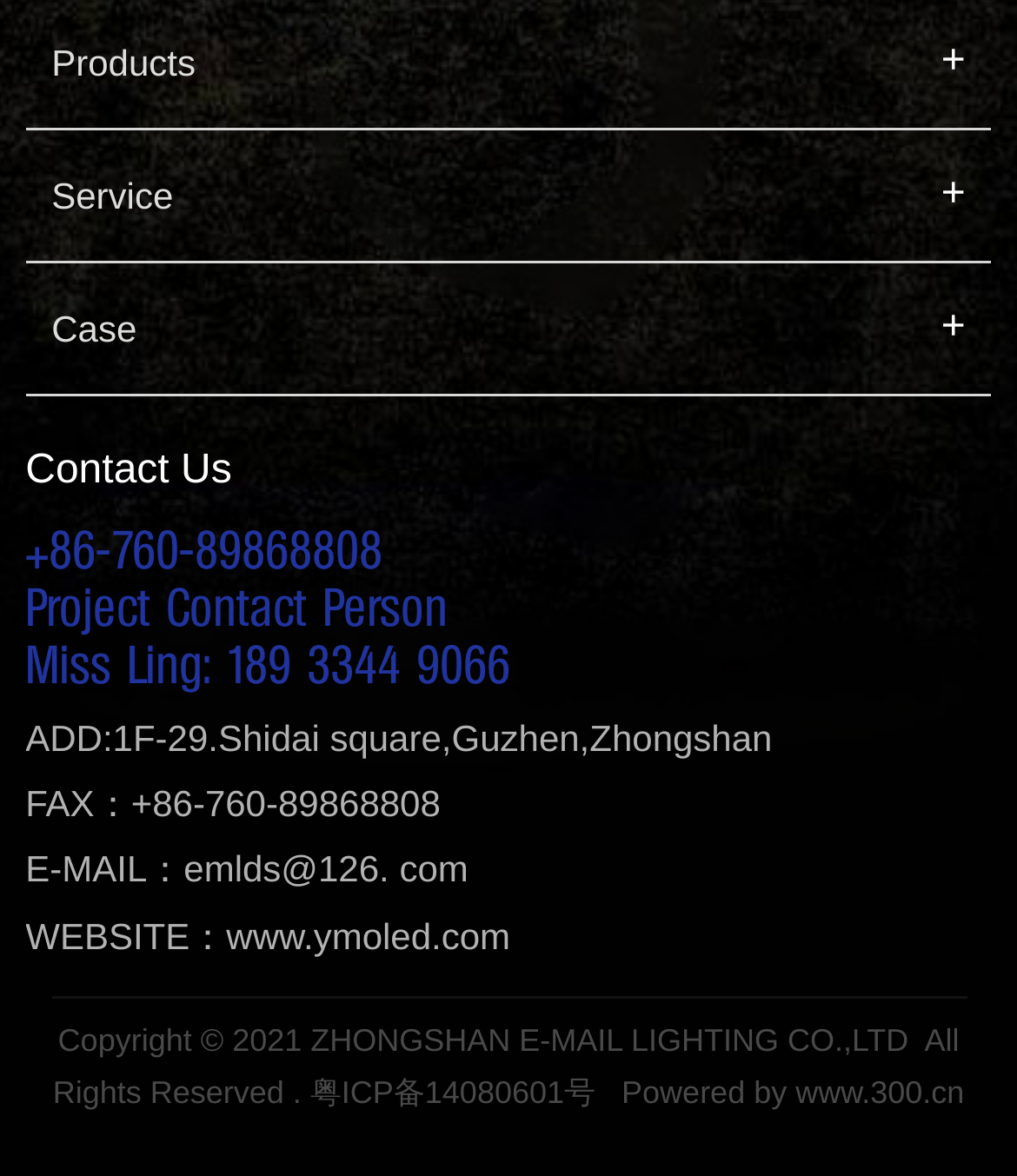Determine the bounding box coordinates of the section I need to click to execute the following instruction: "Visit the company website". Provide the coordinates as four float numbers between 0 and 1, i.e., [left, top, right, bottom].

[0.222, 0.777, 0.502, 0.813]